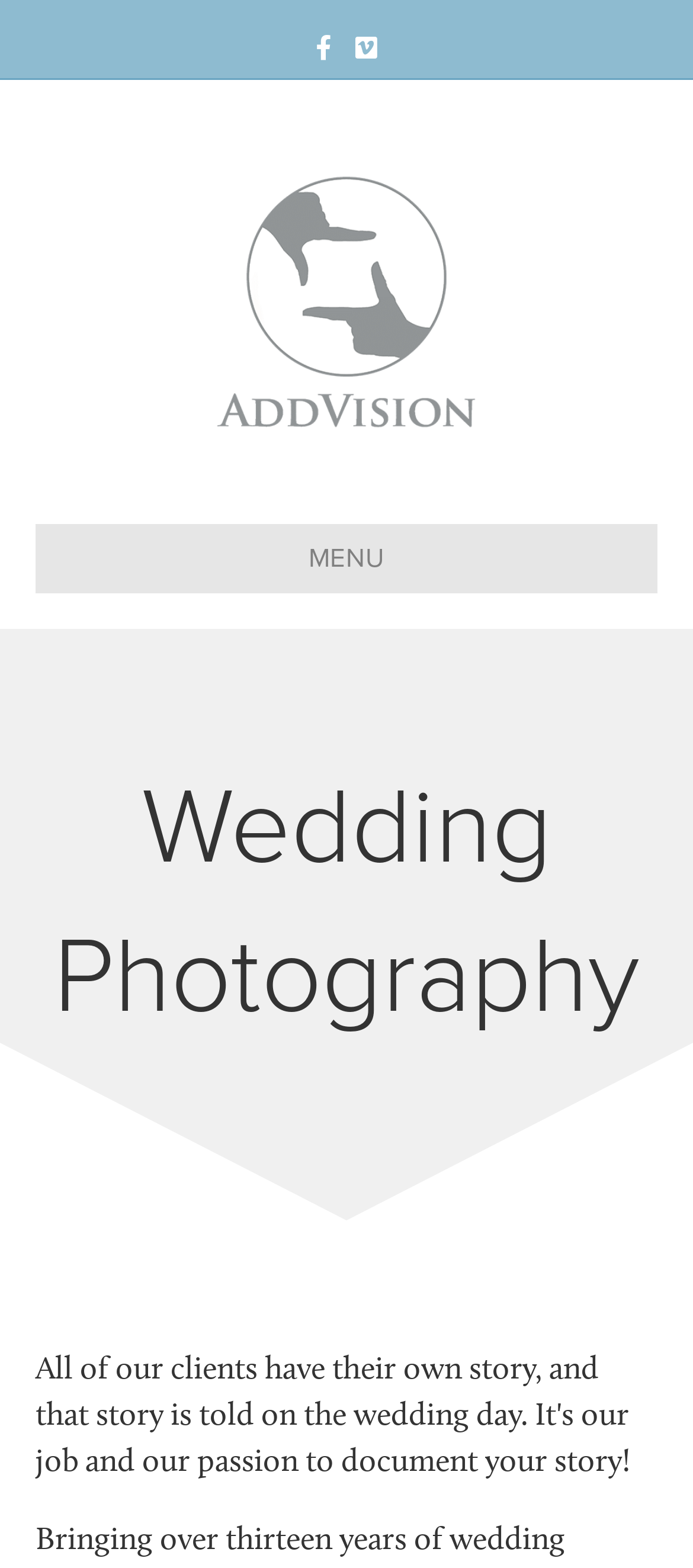What is the function of the 'MENU' button?
Please answer the question with a detailed and comprehensive explanation.

I inferred the function of the 'MENU' button by its position and text. It's a button in the header menu section, and its text is 'MENU', which suggests it's used for navigation purposes.